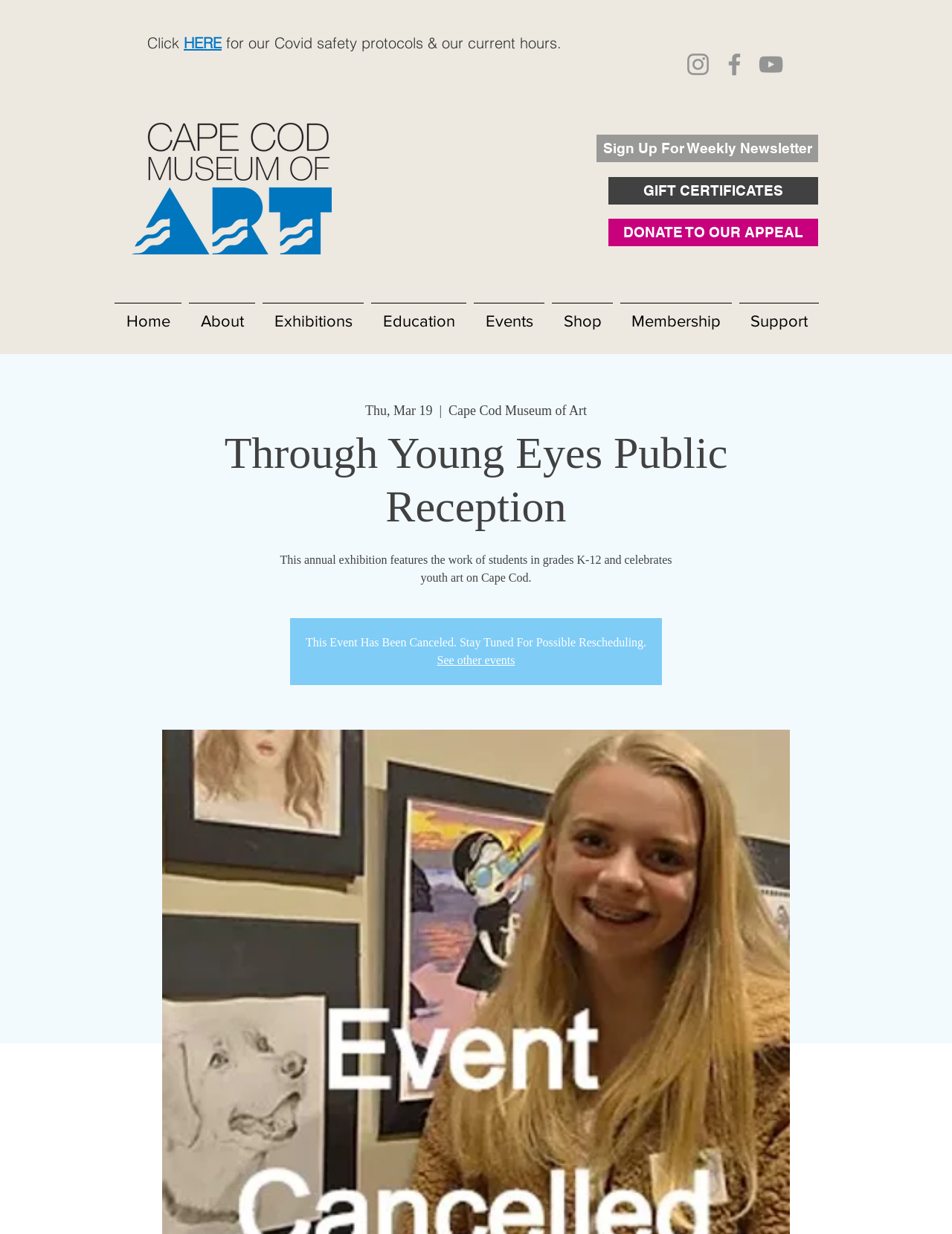Show me the bounding box coordinates of the clickable region to achieve the task as per the instruction: "See other events".

[0.459, 0.53, 0.541, 0.54]